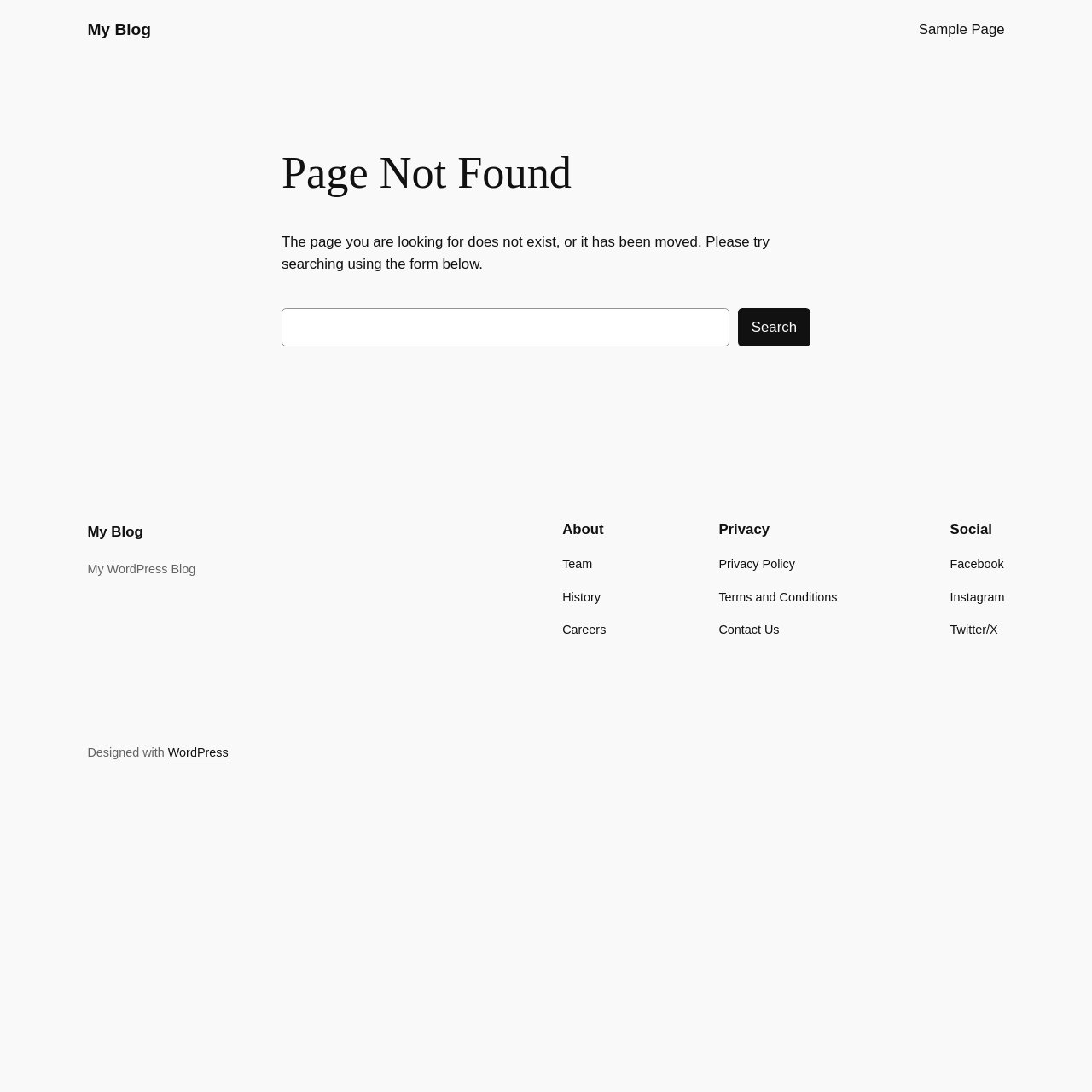Analyze the image and give a detailed response to the question:
What is the name of the blog?

The name of the blog is 'My Blog' as it is displayed as a link at the top of the page and also mentioned in the text 'My WordPress Blog'.